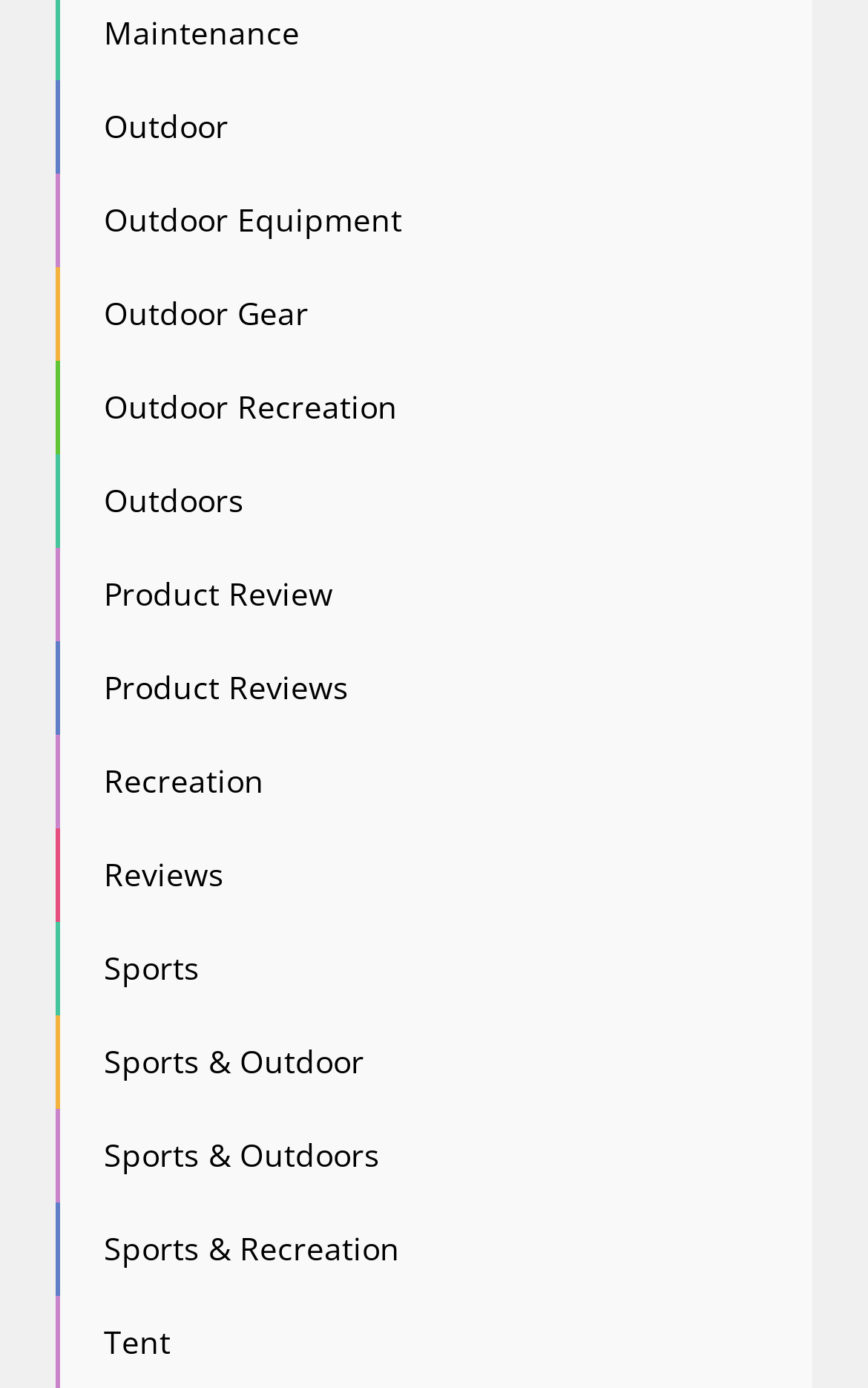How many links are related to outdoor activities?
Please answer the question with a single word or phrase, referencing the image.

7